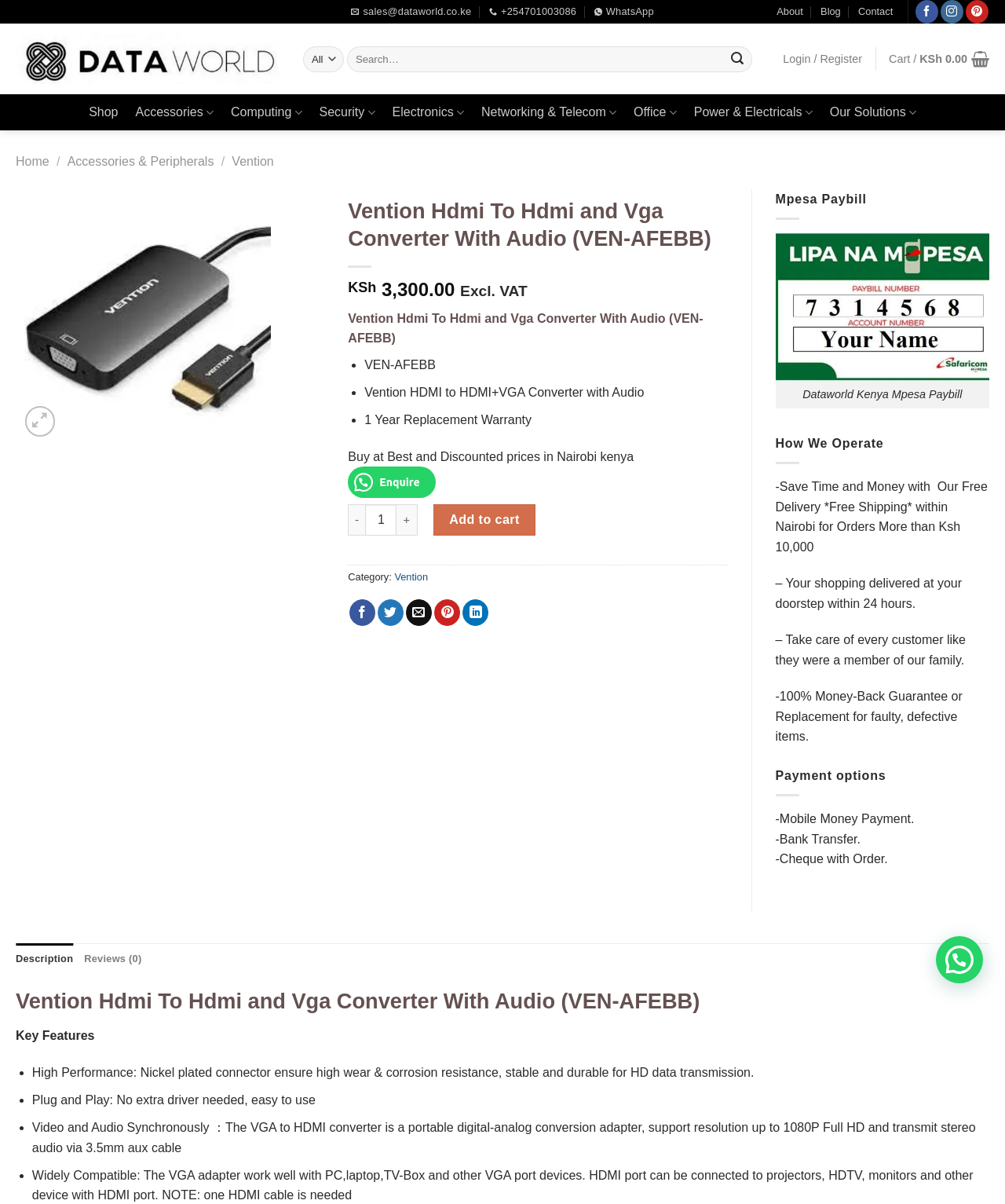How can I contact the seller?
Using the information from the image, answer the question thoroughly.

The contact information of the seller can be found at the top of the webpage, where it is stated as 'sales@dataworld.co.ke'.